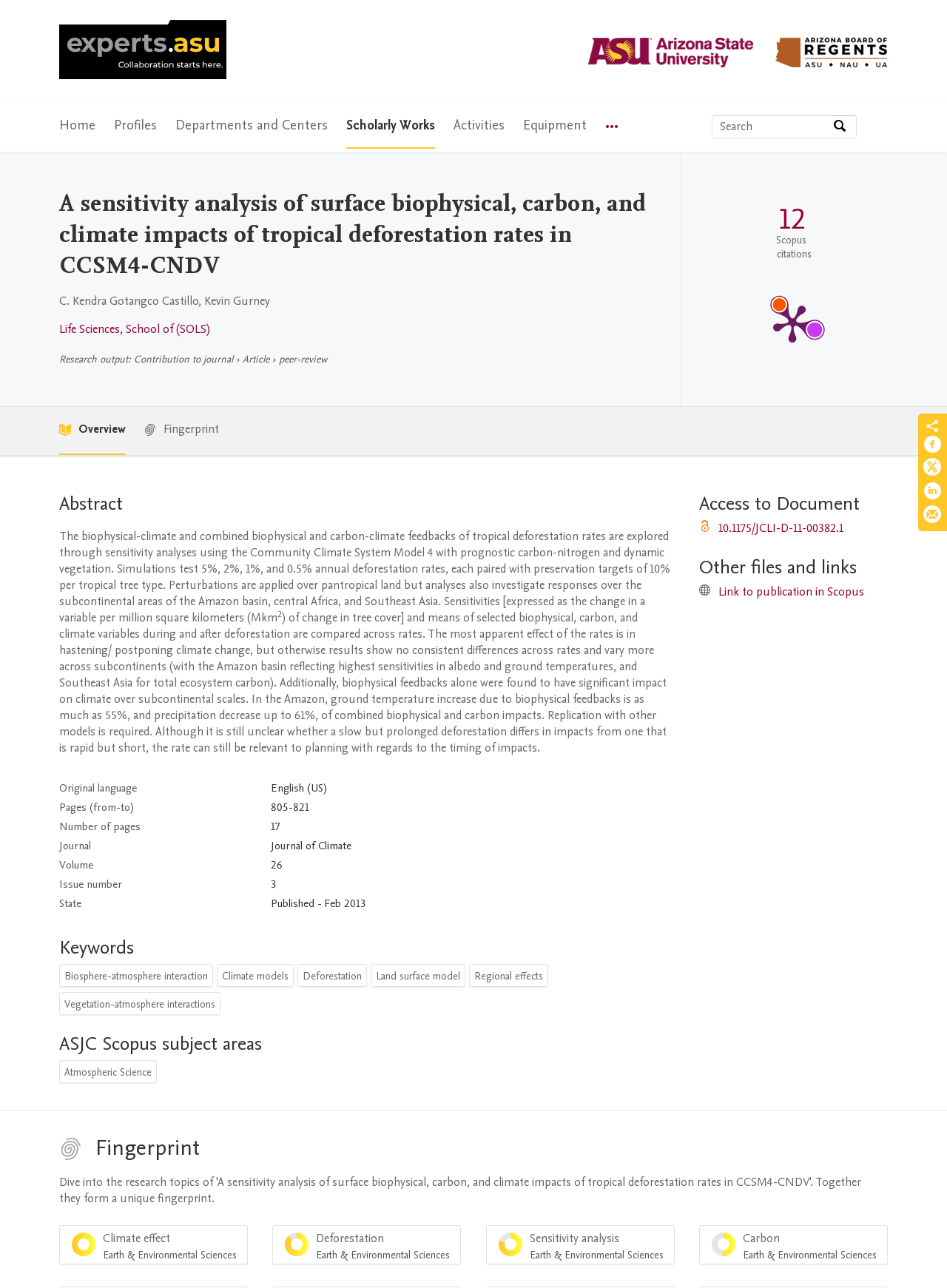Pinpoint the bounding box coordinates of the area that should be clicked to complete the following instruction: "Access to document". The coordinates must be given as four float numbers between 0 and 1, i.e., [left, top, right, bottom].

[0.738, 0.381, 0.937, 0.401]